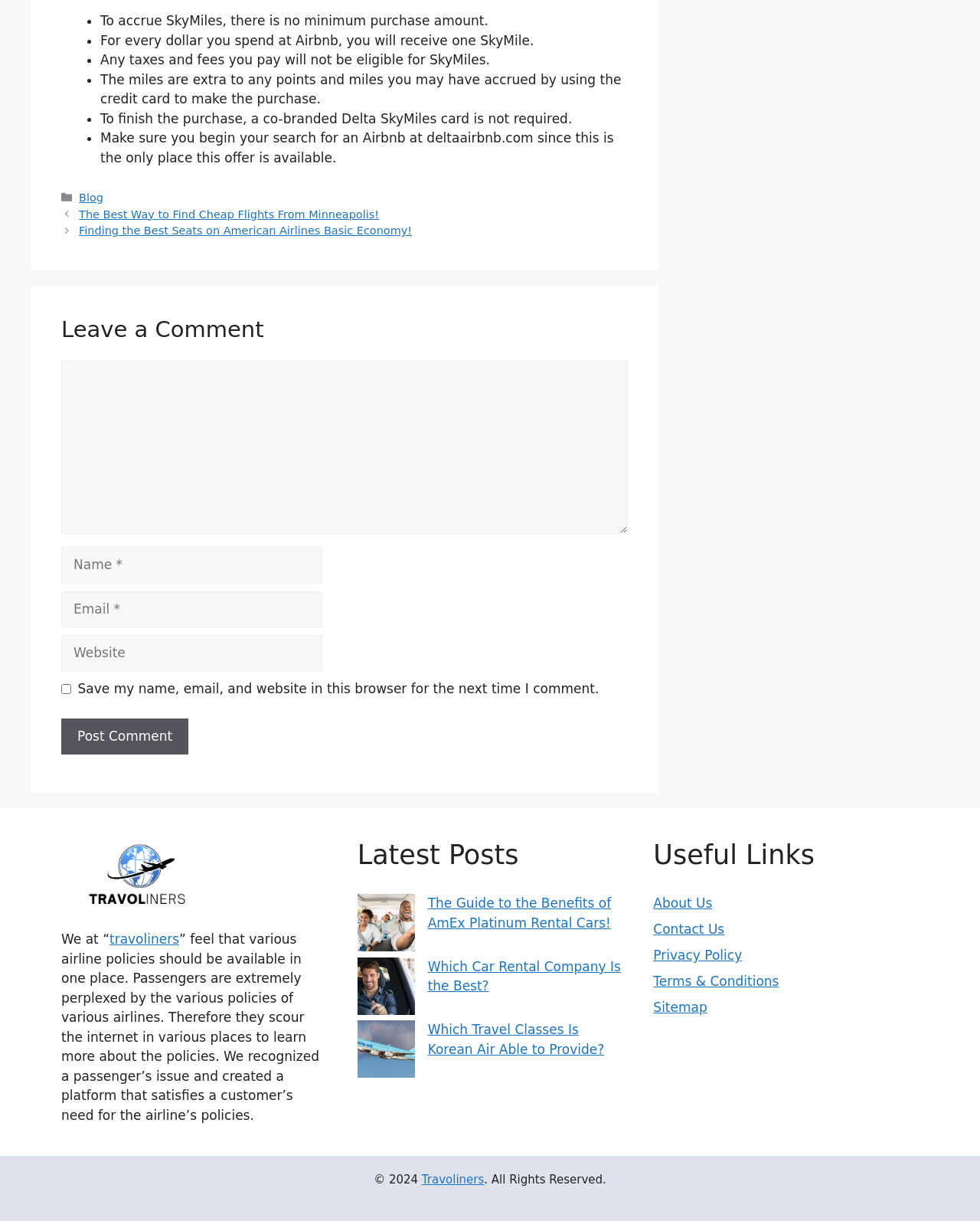Locate the bounding box coordinates of the clickable element to fulfill the following instruction: "Click the 'The Best Way to Find Cheap Flights From Minneapolis!' link". Provide the coordinates as four float numbers between 0 and 1 in the format [left, top, right, bottom].

[0.081, 0.17, 0.387, 0.18]